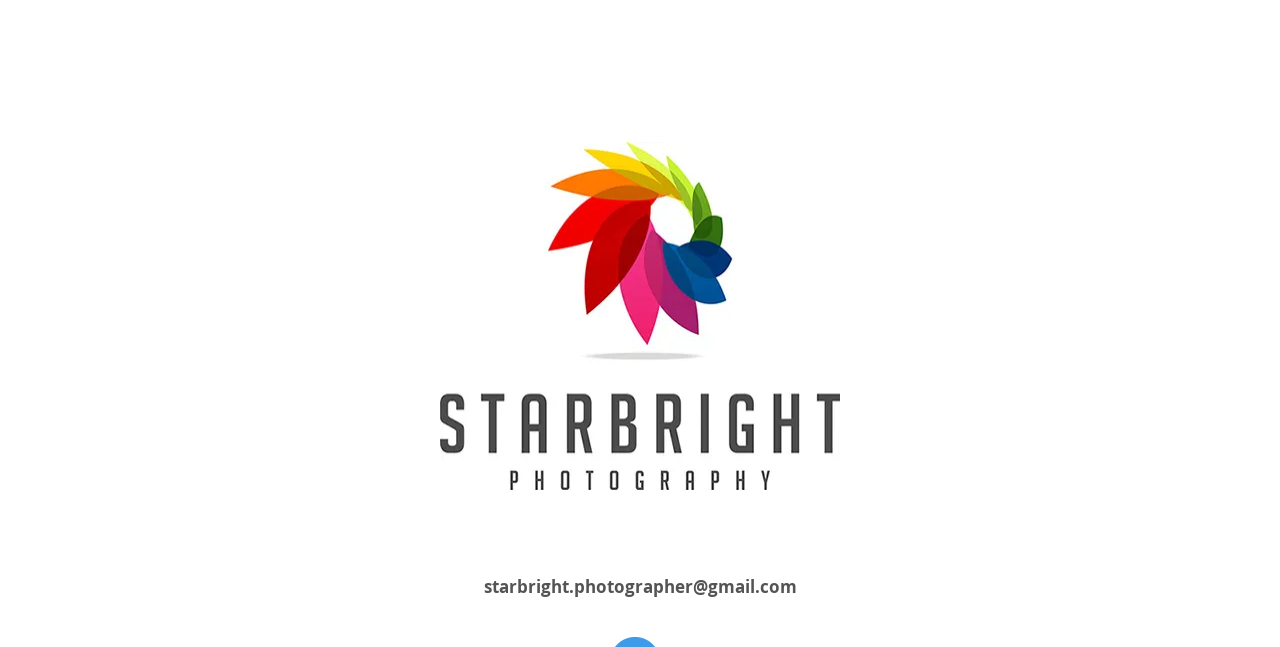Based on the provided description, "starbright.photographer@gmail.com", find the bounding box of the corresponding UI element in the screenshot.

[0.378, 0.889, 0.622, 0.924]